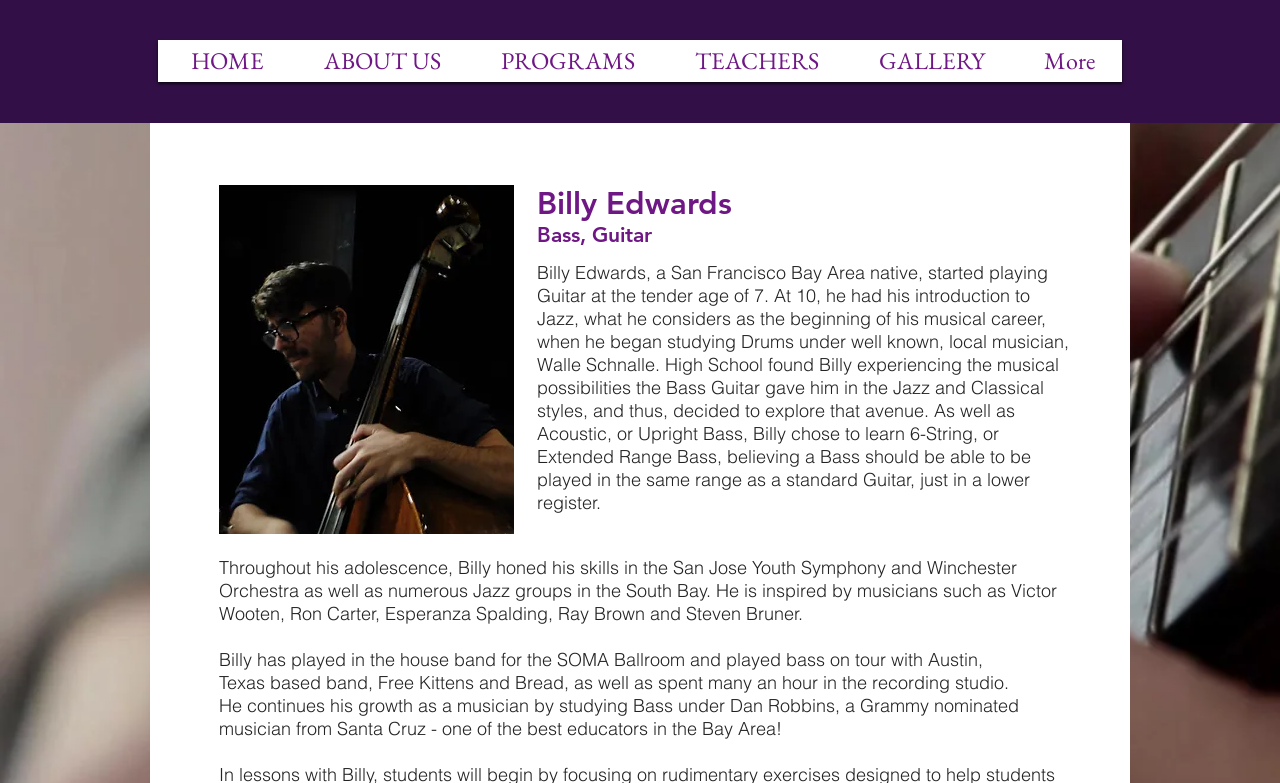Analyze the image and give a detailed response to the question:
What is the name of the band Billy Edwards played bass on tour with?

According to the webpage, Billy Edwards played bass on tour with Austin, Texas-based band, Free Kittens and Bread, as part of his musical experiences.